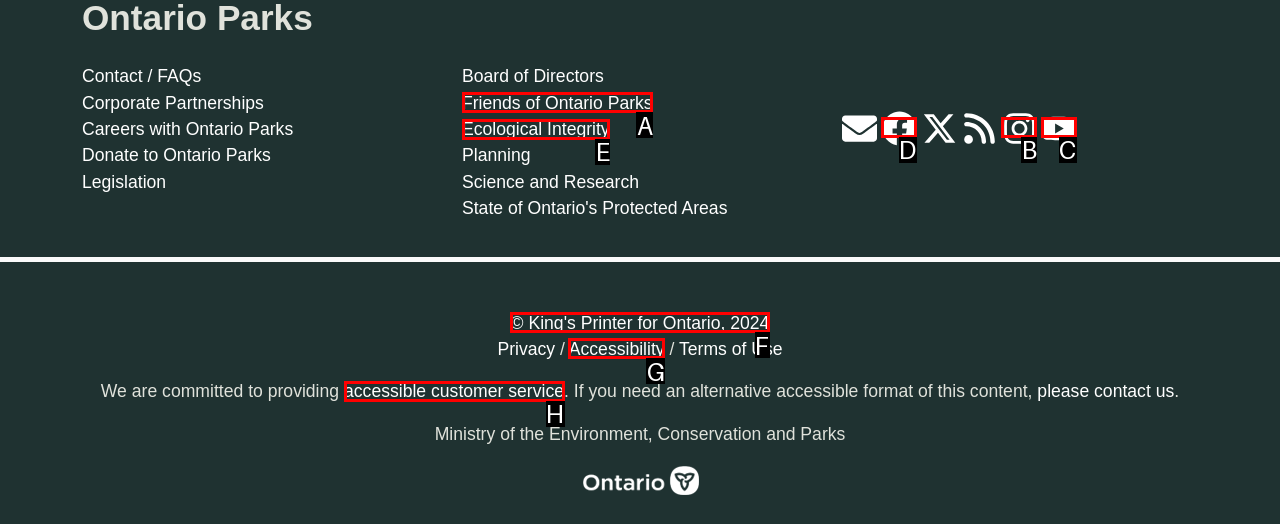Given the task: Visit Ontario Parks on Facebook, point out the letter of the appropriate UI element from the marked options in the screenshot.

D